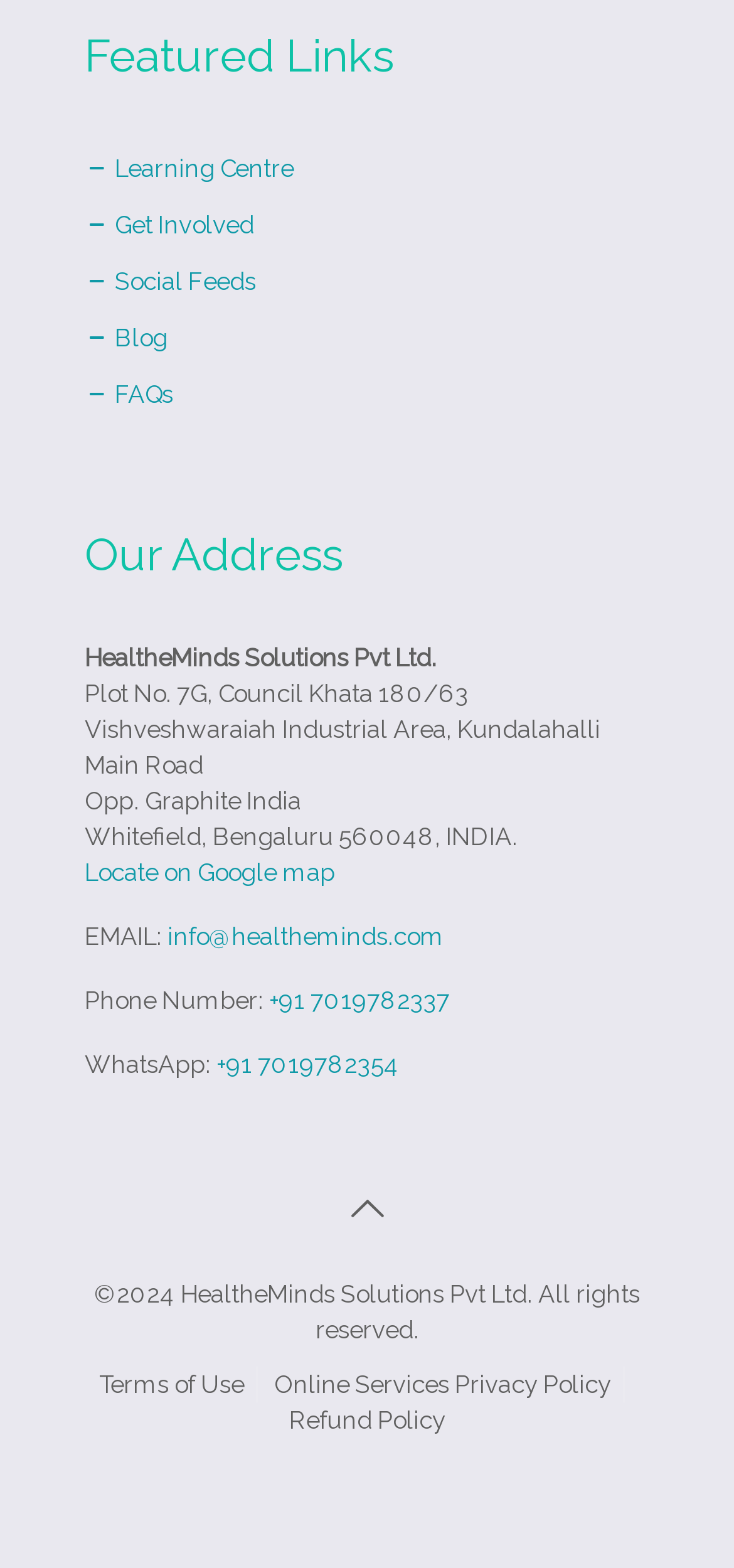Find the bounding box coordinates of the element's region that should be clicked in order to follow the given instruction: "Send an email to info@healtheminds.com". The coordinates should consist of four float numbers between 0 and 1, i.e., [left, top, right, bottom].

[0.228, 0.588, 0.605, 0.606]